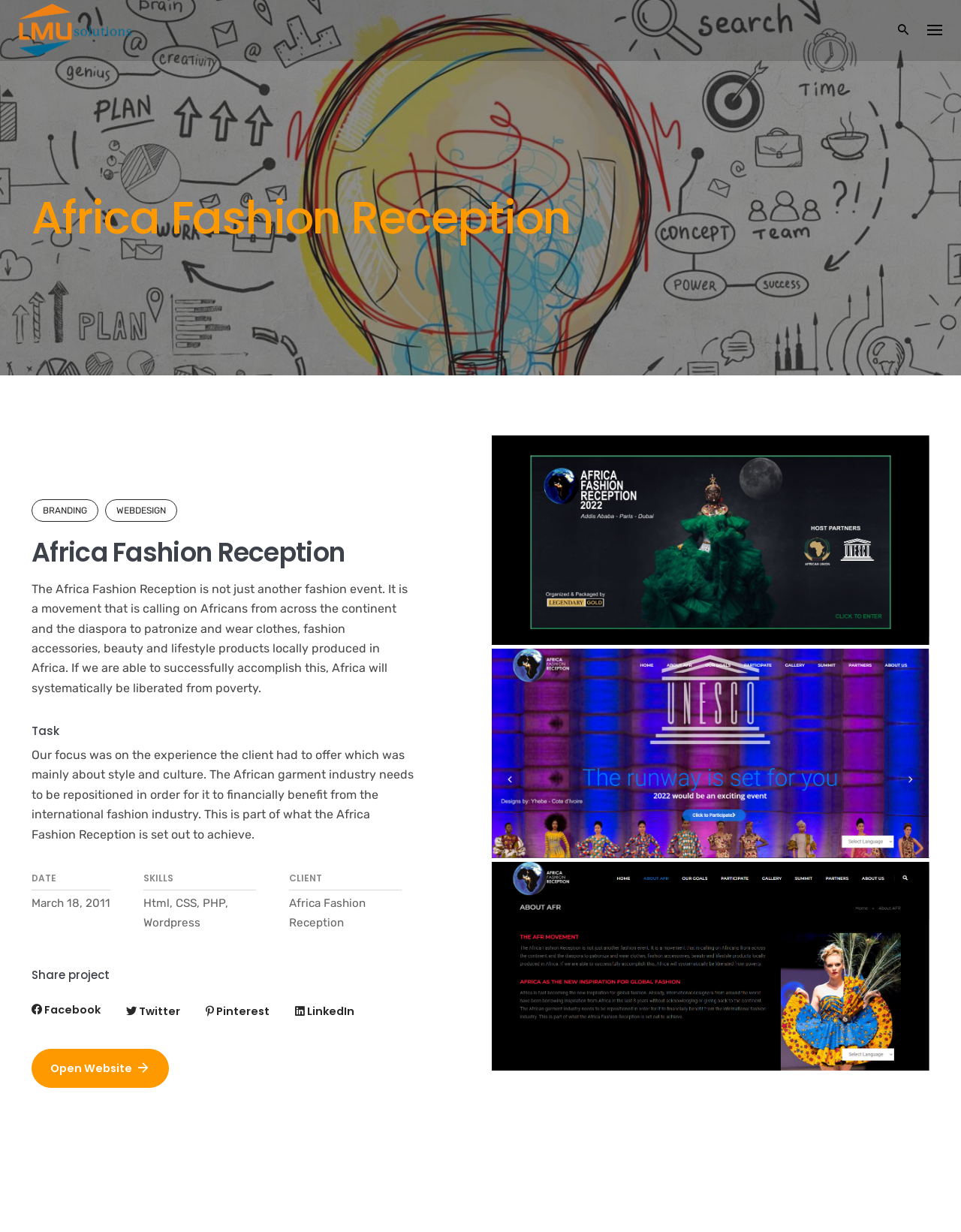What is the main purpose of the Africa Fashion Reception?
Please provide a single word or phrase answer based on the image.

Promote African fashion